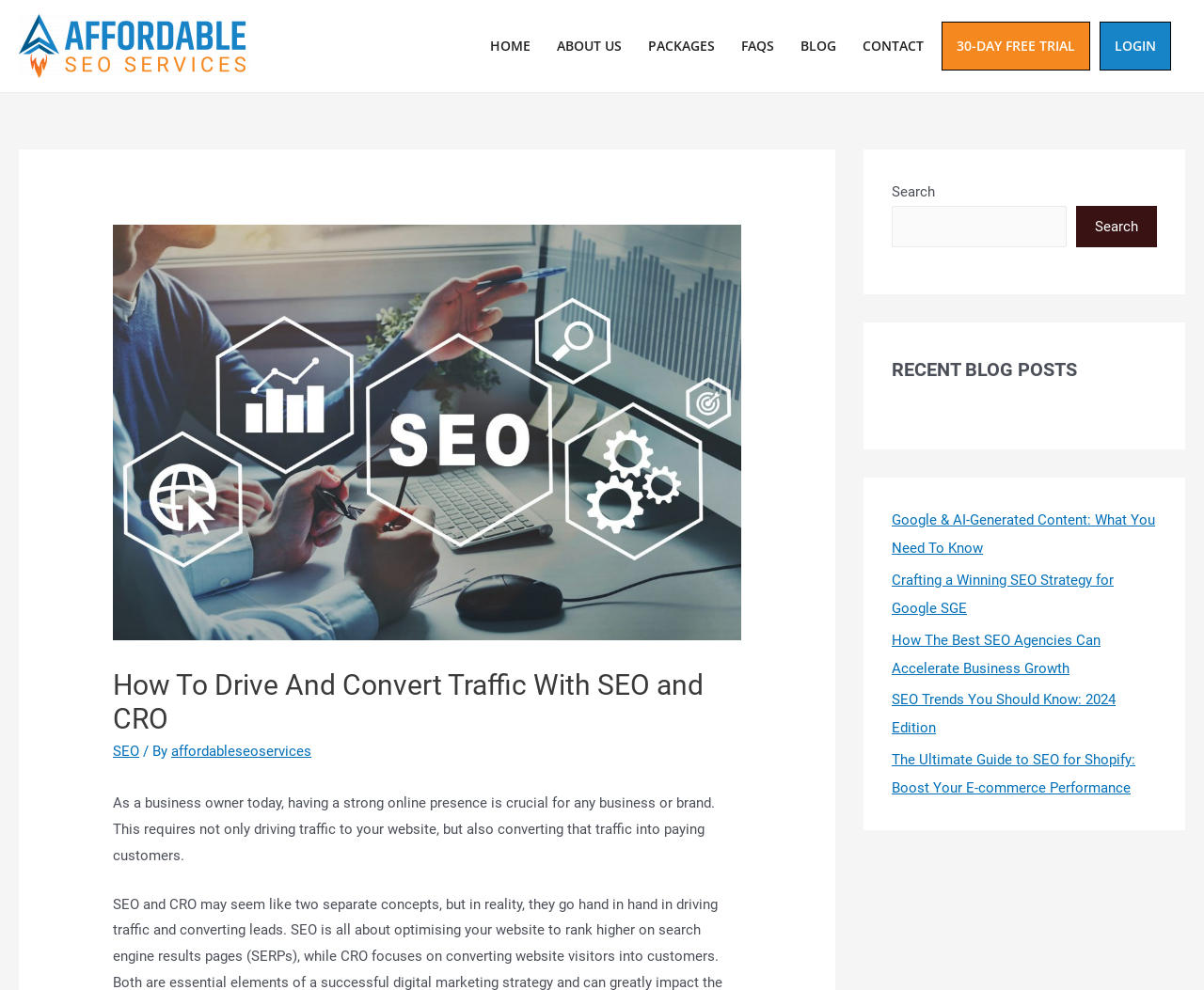How many complementary sections are there?
Refer to the image and give a detailed answer to the query.

I counted the number of elements with the type 'complementary', which are three sections with different contents.